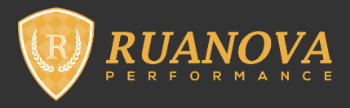What is symbolized by the laurel branches?
Please give a detailed answer to the question using the information shown in the image.

The stylized letter 'R' inside the shield is adorned with laurel branches, which symbolize achievement and excellence, conveying a sense of high standards and quality.